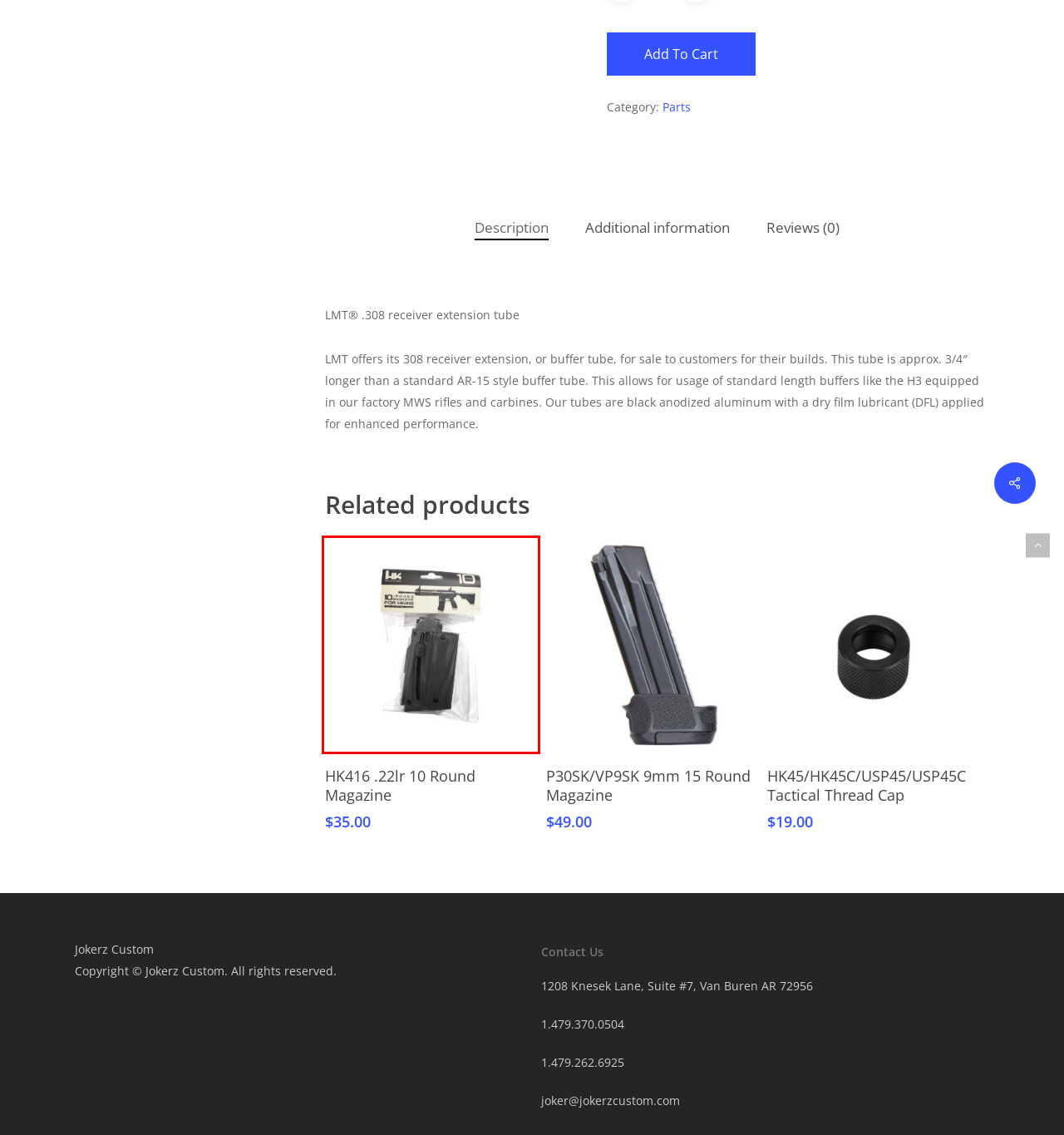Given a webpage screenshot with a red bounding box around a particular element, identify the best description of the new webpage that will appear after clicking on the element inside the red bounding box. Here are the candidates:
A. Parts – Jokerz Custom
B. HK416 .22lr 10 Round Magazine – Jokerz Custom
C. HK45/HK45C/USP45/USP45C Tactical Thread Cap – Jokerz Custom
D. Pistols – Jokerz Custom
E. Gunsmithing – Jokerz Custom
F. Cart – Jokerz Custom
G. P30SK/VP9SK 9mm 15 Round Magazine – Jokerz Custom
H. Services – Jokerz Custom

B